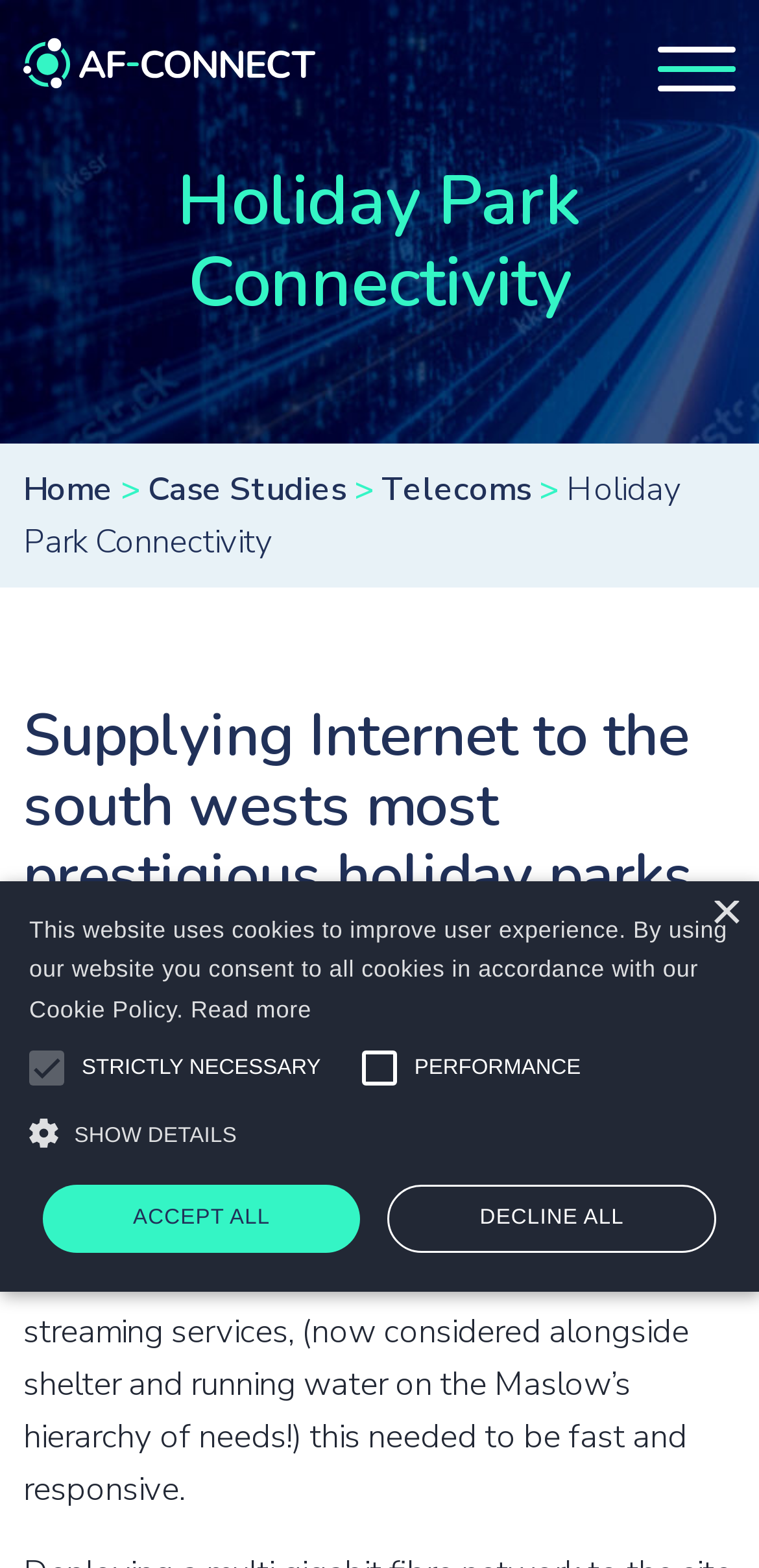Determine the bounding box of the UI component based on this description: "value="Buscar"". The bounding box coordinates should be four float values between 0 and 1, i.e., [left, top, right, bottom].

None